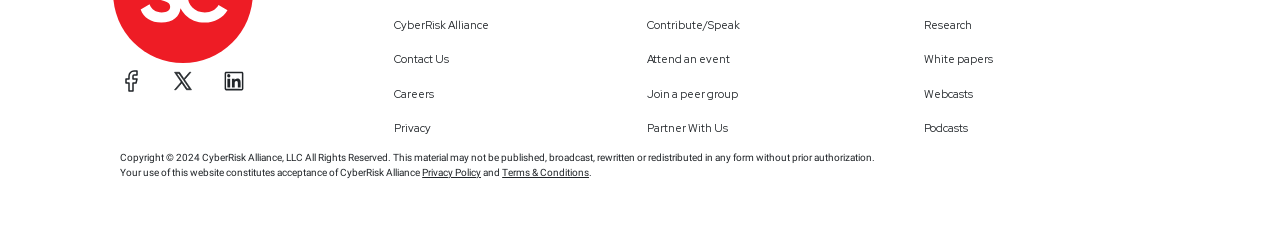Determine the bounding box coordinates of the element's region needed to click to follow the instruction: "Read the article about SteelSeries Arctis Nova 5 Wireless". Provide these coordinates as four float numbers between 0 and 1, formatted as [left, top, right, bottom].

None